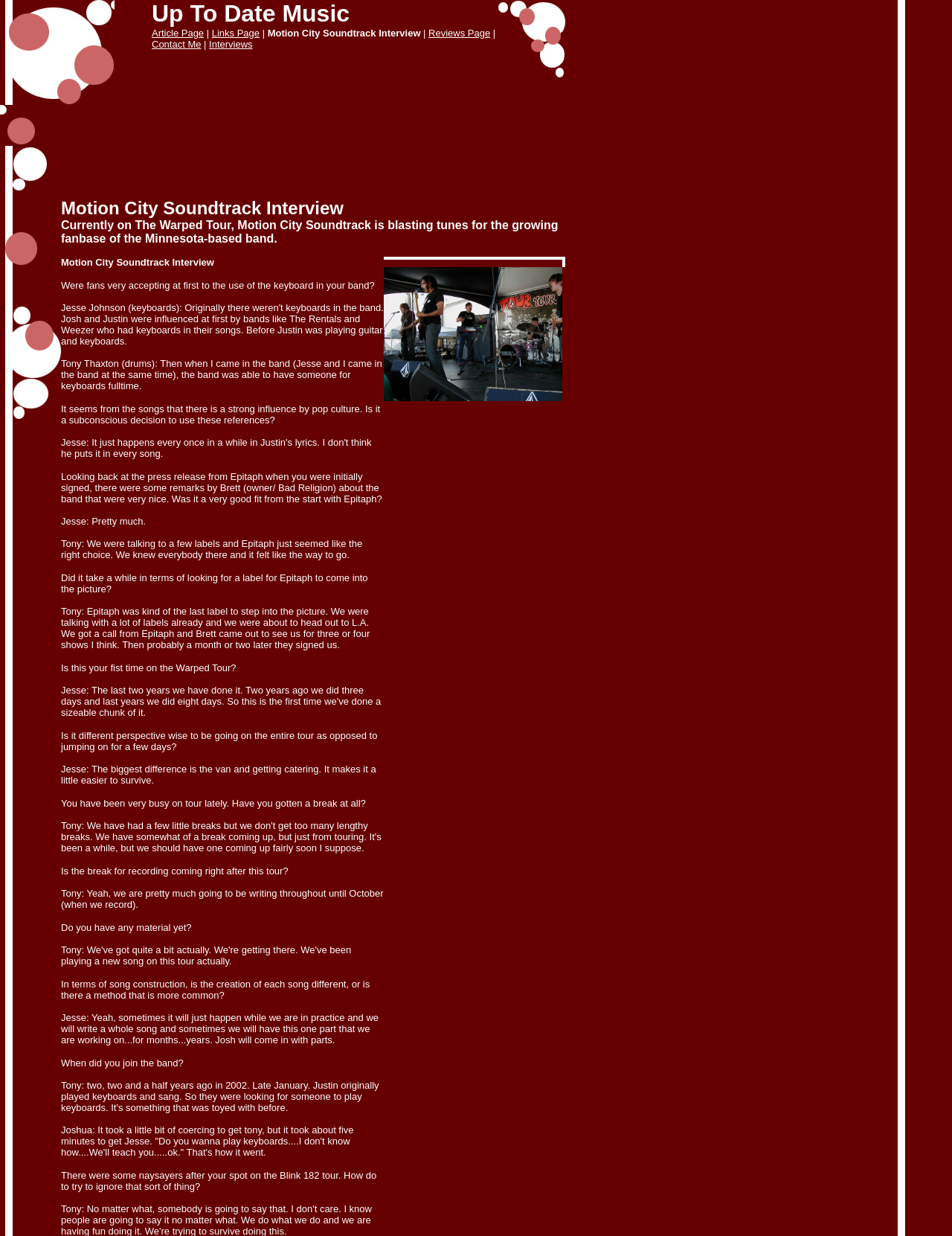Refer to the screenshot and answer the following question in detail:
What is the name of the drummer in the band?

The answer can be found in the text content of the webpage, where Tony Thaxton is quoted as the drummer of the band.